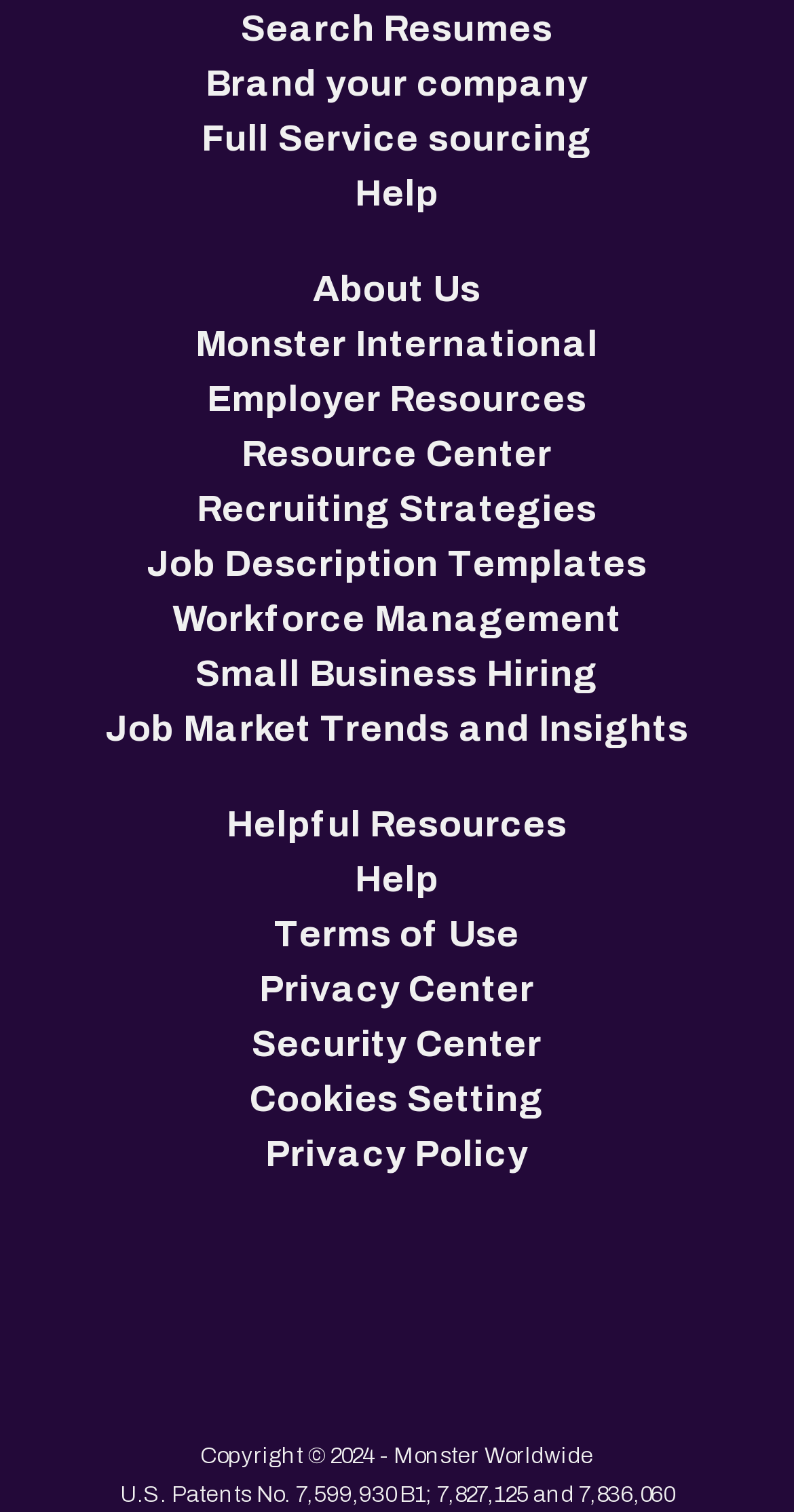Please identify the bounding box coordinates of the element on the webpage that should be clicked to follow this instruction: "Search Resumes". The bounding box coordinates should be given as four float numbers between 0 and 1, formatted as [left, top, right, bottom].

[0.303, 0.002, 0.697, 0.038]